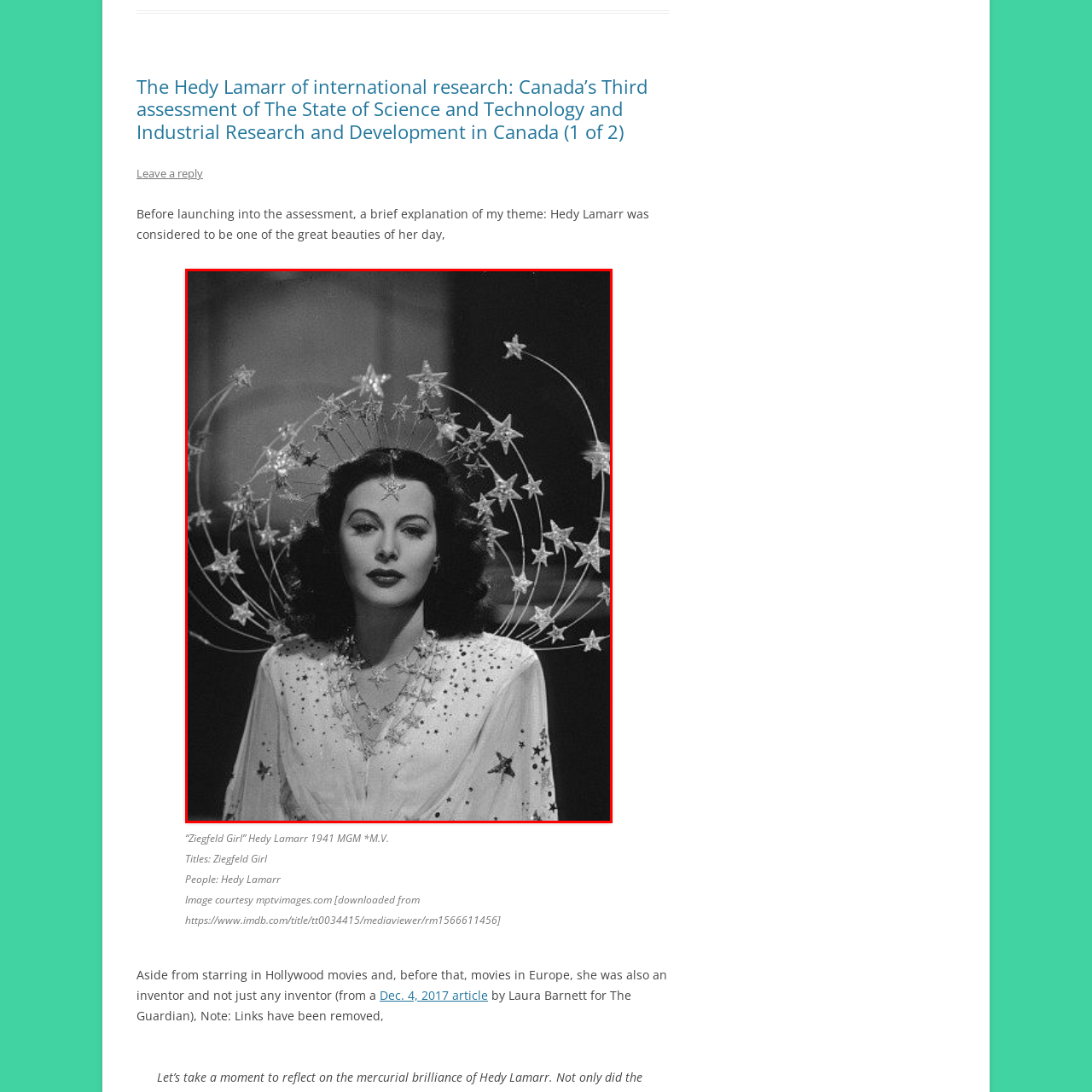Thoroughly describe the contents of the image enclosed in the red rectangle.

The image features a stunning black and white portrait of Hedy Lamarr, beautifully adorned and exuding glamour. She is depicted wearing a striking white gown embellished with sparkling stars that accentuate her elegance. On her head, a spectacular headdress is fashioned with radiant stars, creating an ethereal halo effect that enhances her captivating features. This photograph captures her iconic look from the film "Ziegfeld Girl," in which she starred in 1941. Lamarr is not only celebrated for her roles in Hollywood but also recognized as a groundbreaking inventor, embodying the duality of beauty and intellect. The image is courtesy of mptvimages.com, with additional details referencing its source from IMDb.